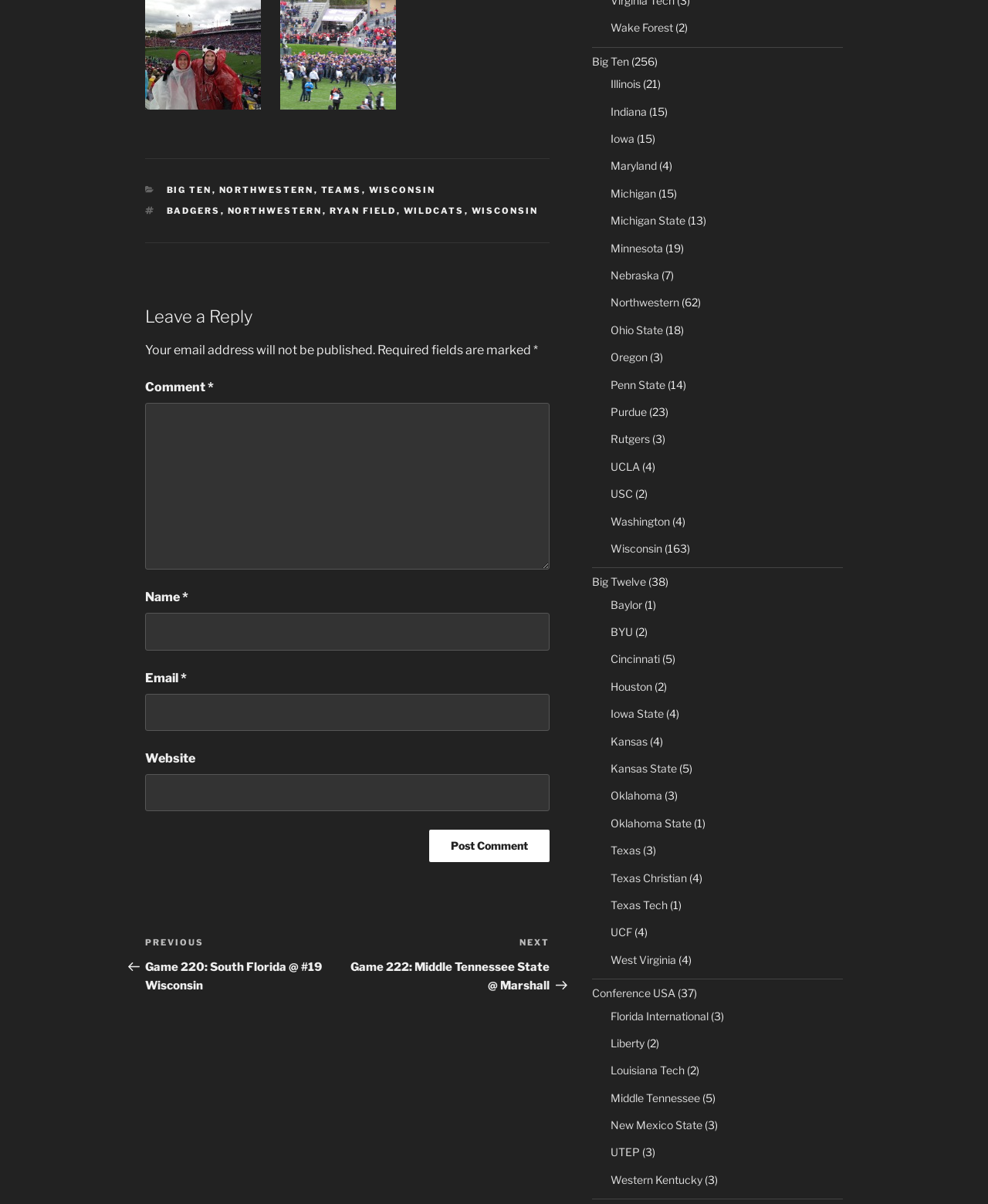Review the image closely and give a comprehensive answer to the question: What is the purpose of the textbox labeled 'Website'?

The textbox labeled 'Website' is an optional field in the comment form, where the commenter can input their website URL if they wish to. It is not a required field, as indicated by the absence of the '*' symbol next to it.